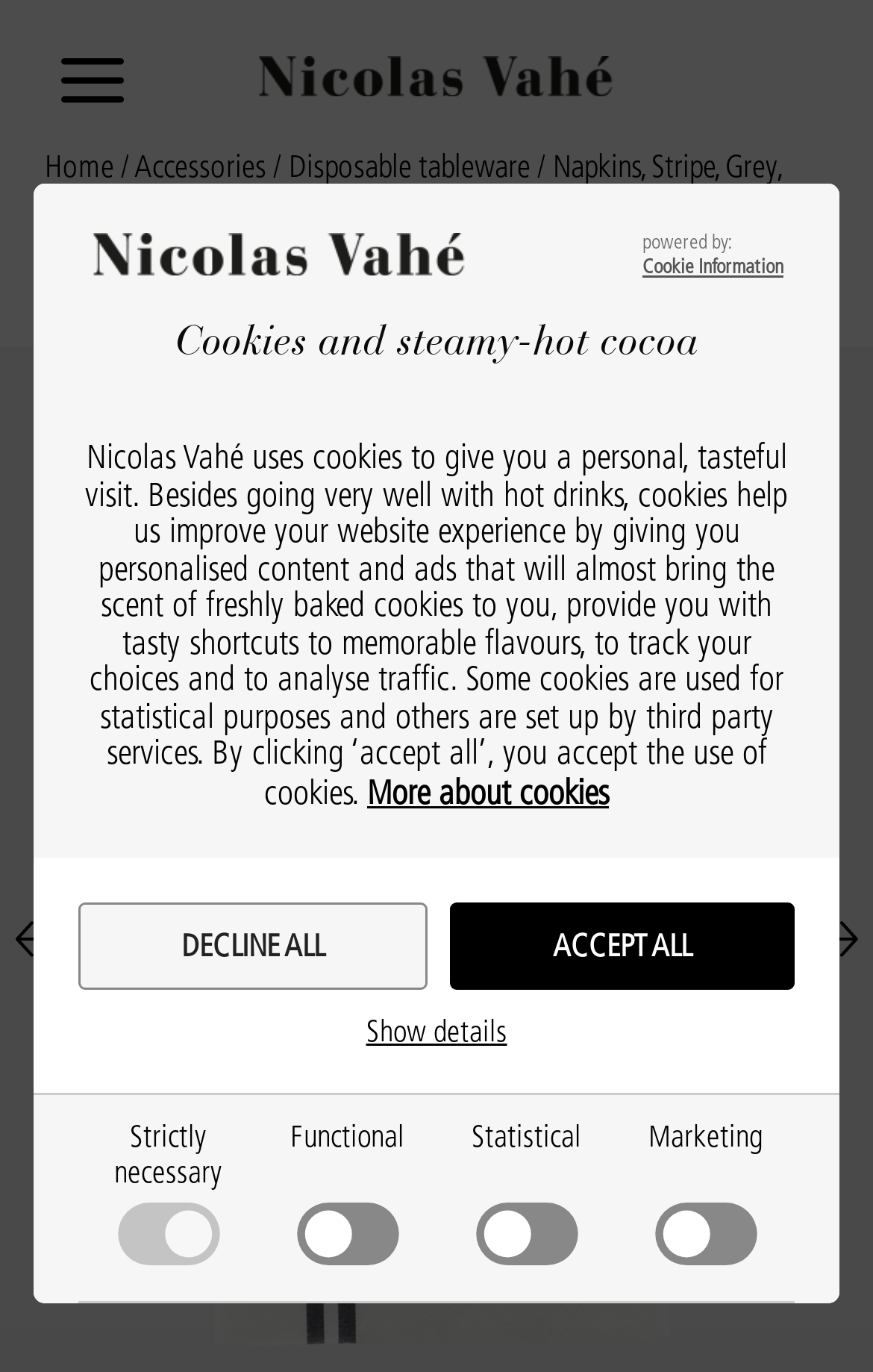Find the bounding box coordinates of the clickable area that will achieve the following instruction: "click the menu".

[0.038, 0.624, 0.962, 0.796]